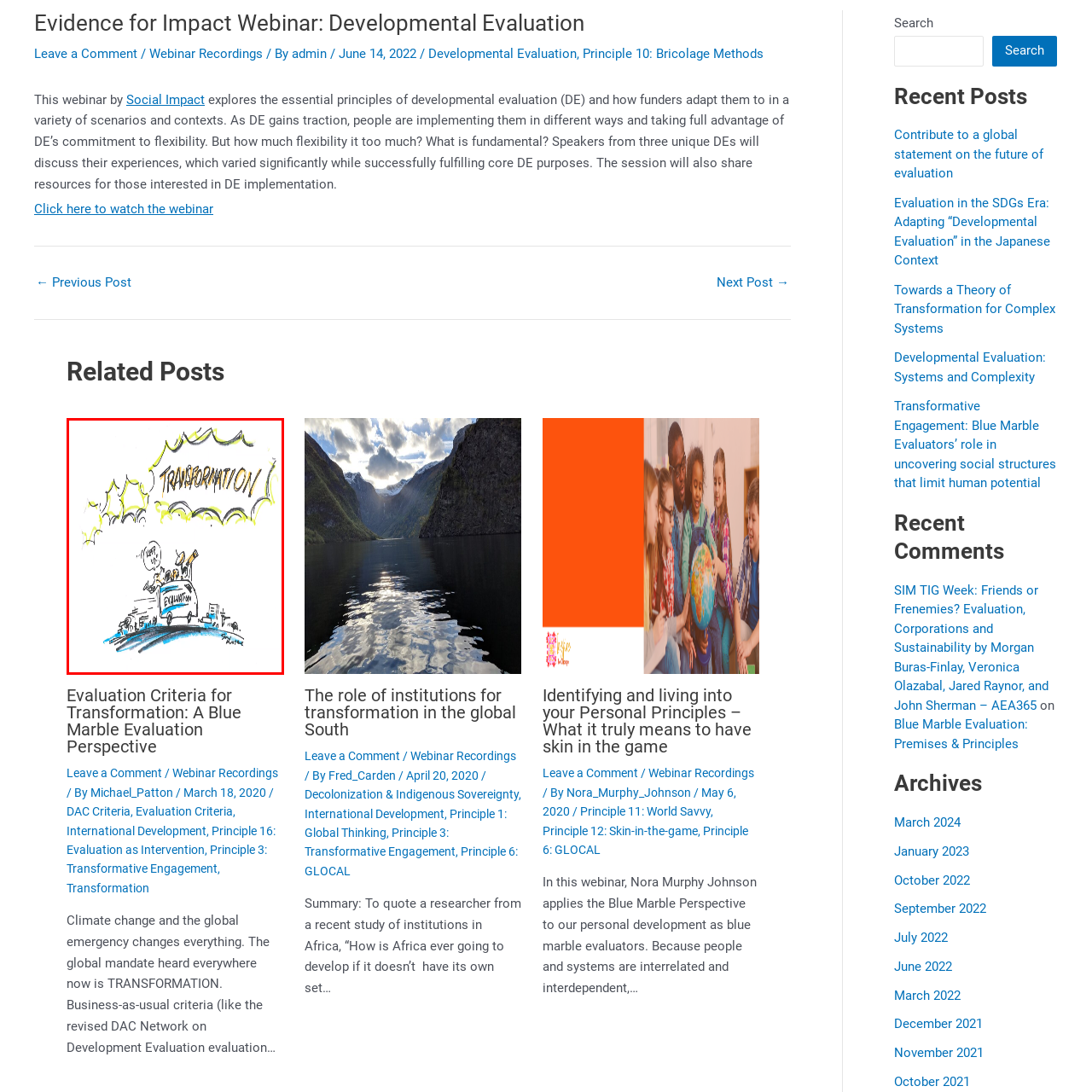Look closely at the image highlighted by the red bounding box and supply a detailed explanation in response to the following question: What is the vehicle labeled in the illustration?

According to the caption, the cartoonish vehicle at the forefront of the illustration is labeled as 'EVALUATION', which is accompanied by animated characters enthusiastically participating in the journey.